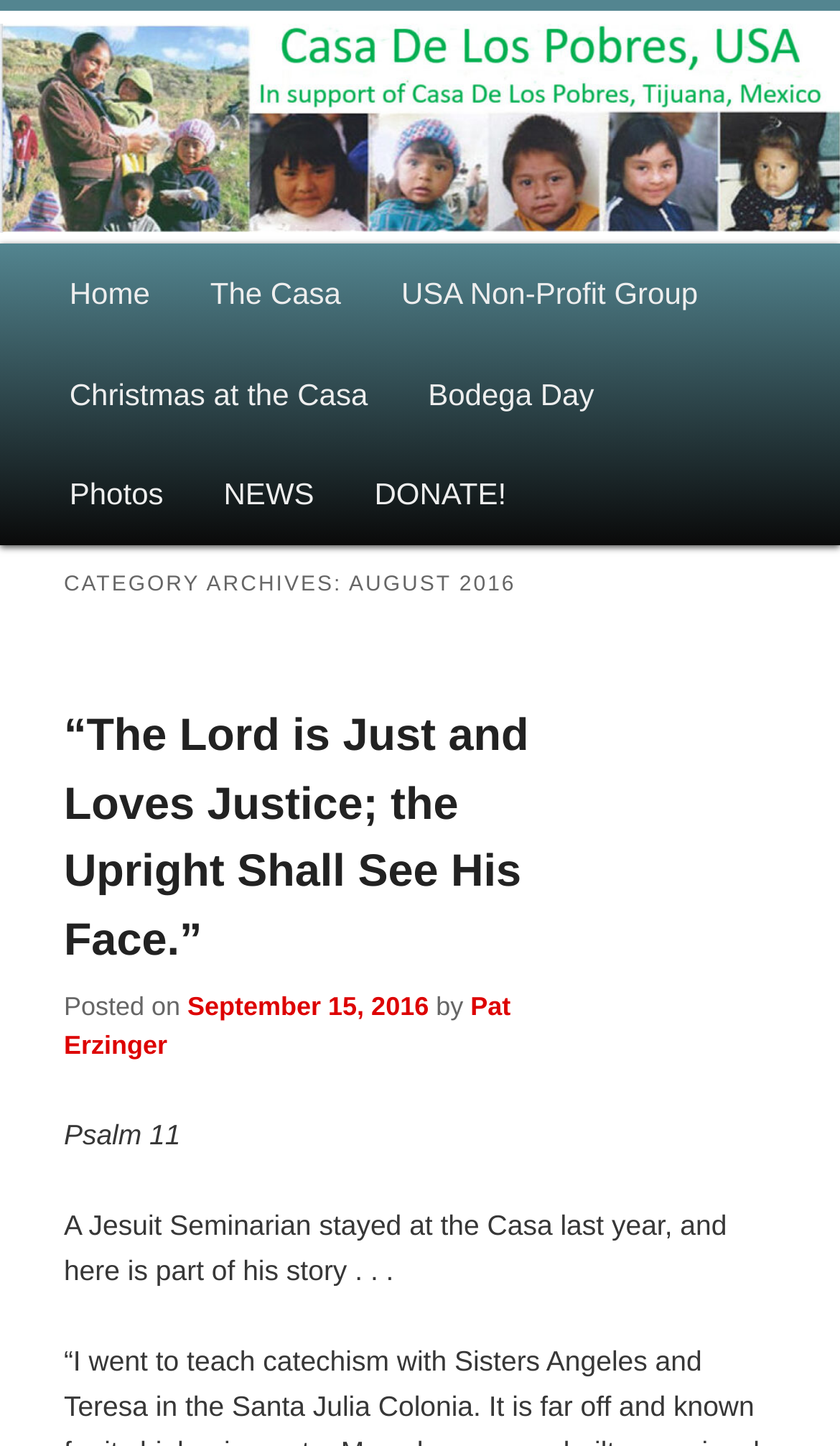Explain the contents of the webpage comprehensively.

The webpage is an archive page for August 2016 from Casa de Los Pobres USA. At the top, there is a heading that reads "Casa de Los Pobres USA" with a link to the same title. Below it, there is another heading that says "Suppporting Casa de Los Pobres in Tijuana, Mexico". 

To the top-left, there is a main menu with links to "Home", "The Casa", "USA Non-Profit Group", and others. Below the main menu, there are two links to skip to primary and secondary content.

The main content of the page is a list of archived articles from August 2016. The first article has a heading that reads "“The Lord is Just and Loves Justice; the Upright Shall See His Face.”" with a link to the same title. Below the heading, there is a posted date "September 15, 2016" and the author's name "Pat Erzinger". The article also has a brief description that starts with "Psalm 11" and continues with a story about a Jesuit Seminarian who stayed at the Casa last year.

There are no images on the page. The overall structure of the page is organized with clear headings and concise text, making it easy to navigate and read.